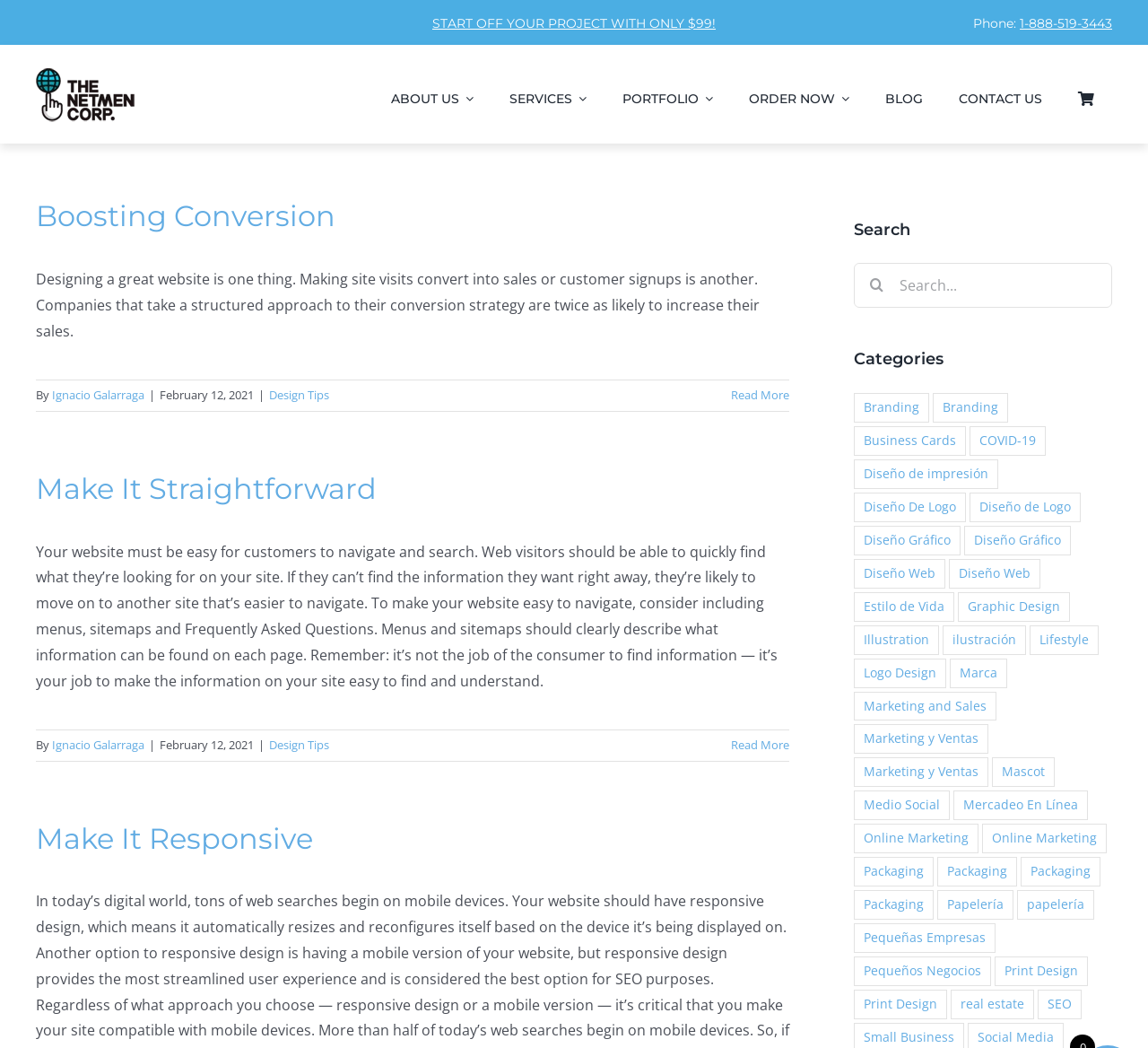Find the bounding box coordinates for the element that must be clicked to complete the instruction: "Click the Home button". The coordinates should be four float numbers between 0 and 1, indicated as [left, top, right, bottom].

None